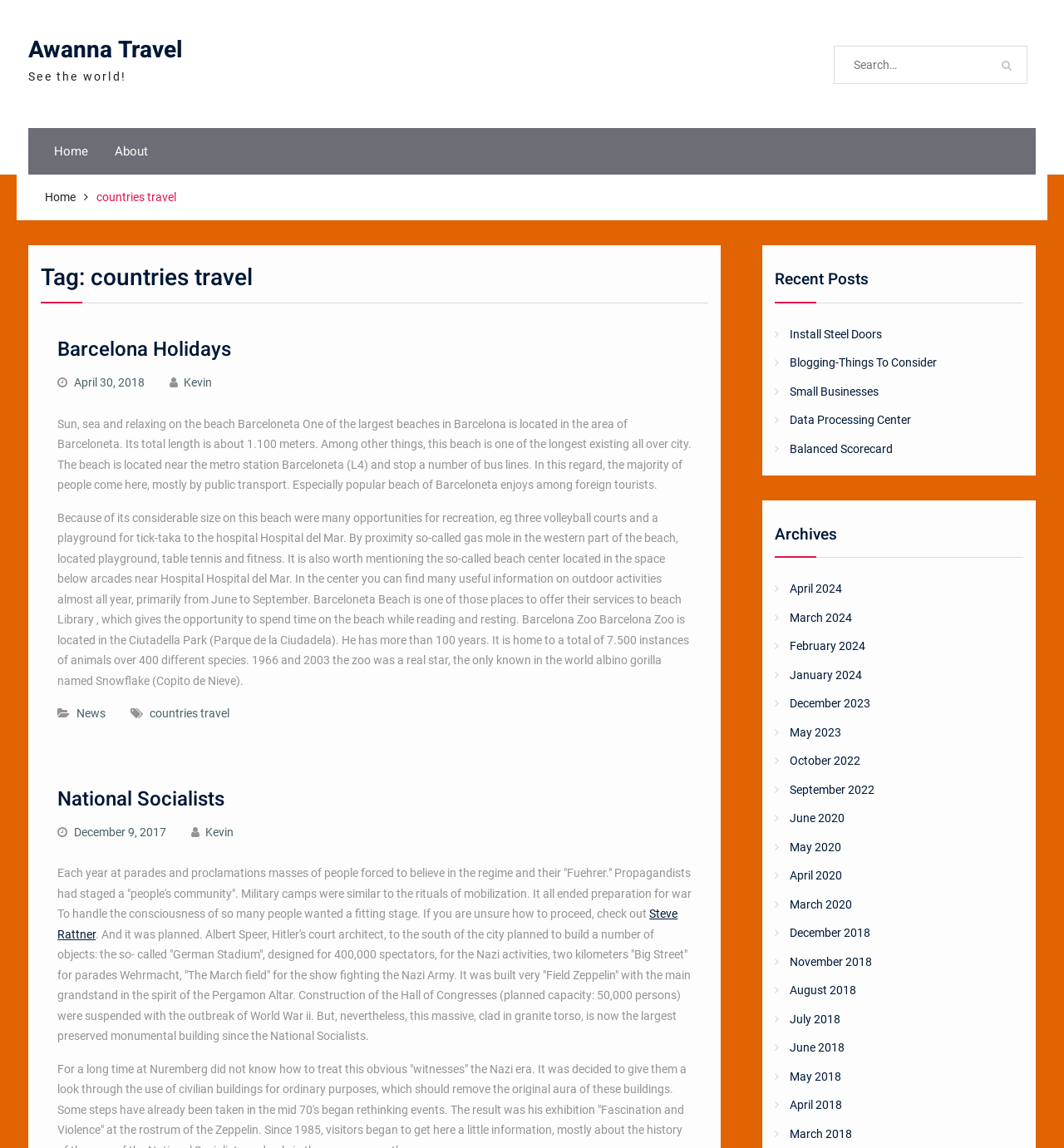Pinpoint the bounding box coordinates for the area that should be clicked to perform the following instruction: "Check archives for April 2024".

[0.742, 0.504, 0.929, 0.522]